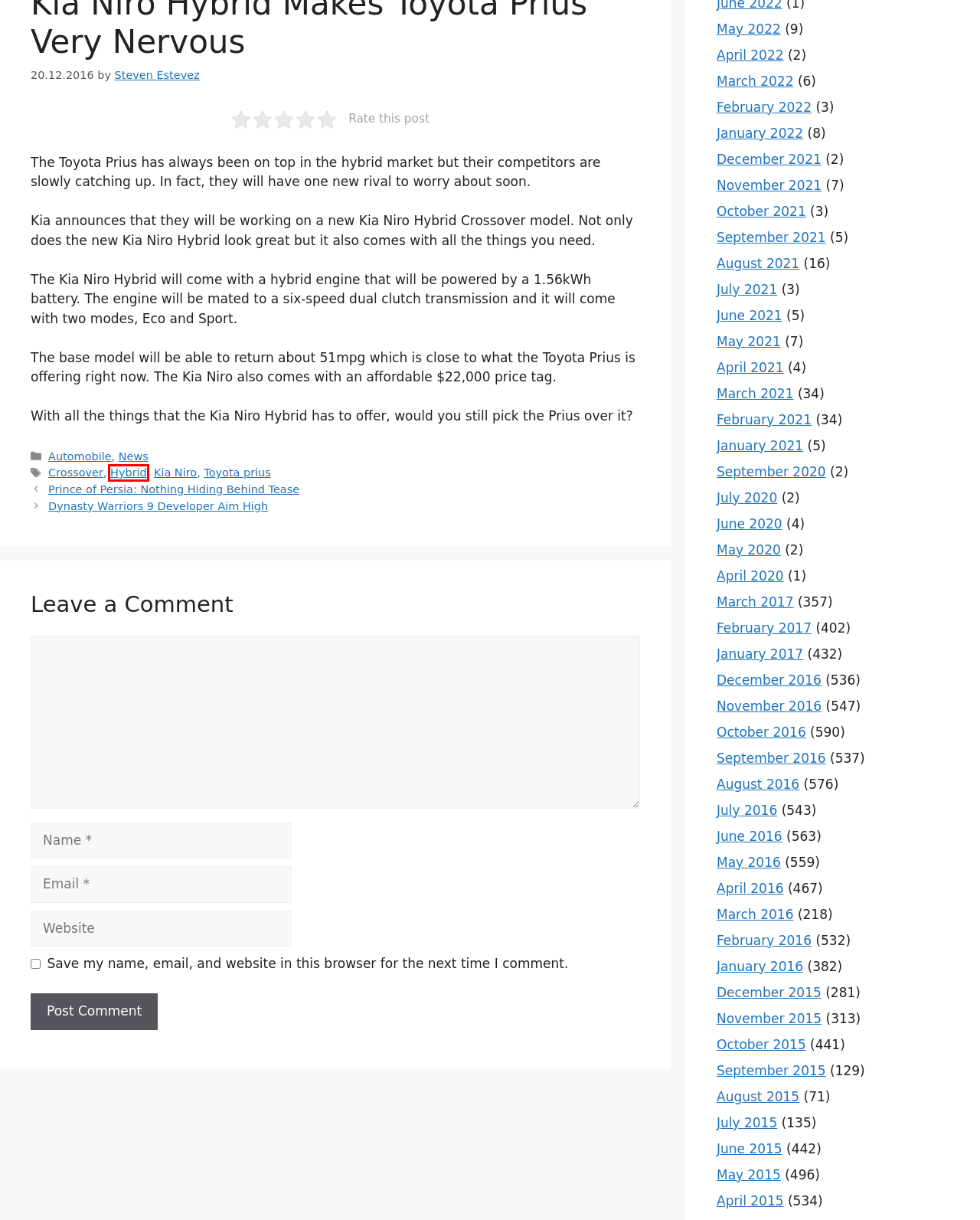Look at the given screenshot of a webpage with a red rectangle bounding box around a UI element. Pick the description that best matches the new webpage after clicking the element highlighted. The descriptions are:
A. November 2015 |
B. October 2016 |
C. April 2021 |
D. July 2021 |
E. June 2021 |
F. Hybrid |
G. December 2015 |
H. January 2021 |

F